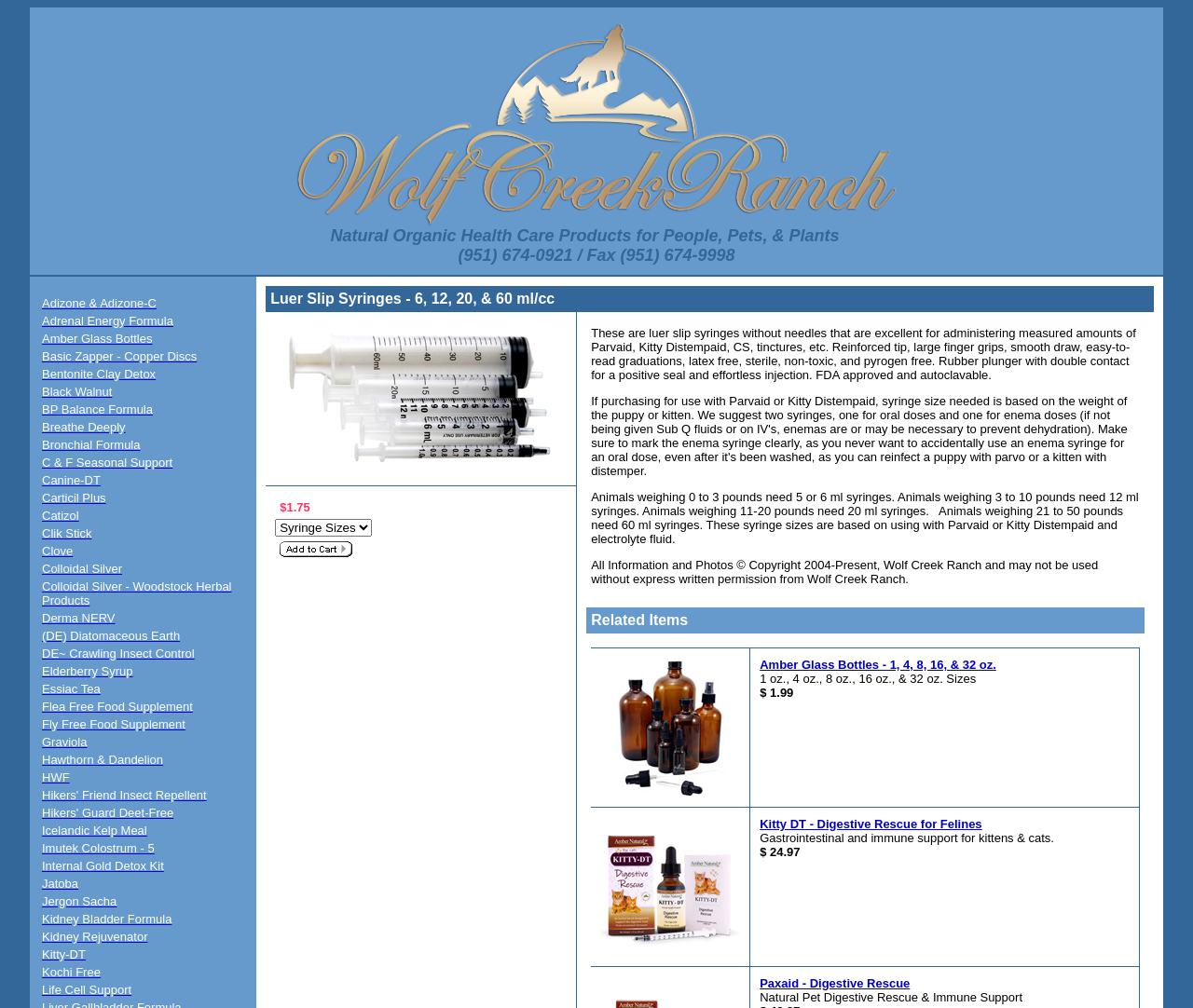What is the purpose of the syringes mentioned on the webpage?
Using the visual information, reply with a single word or short phrase.

Administering natural medications